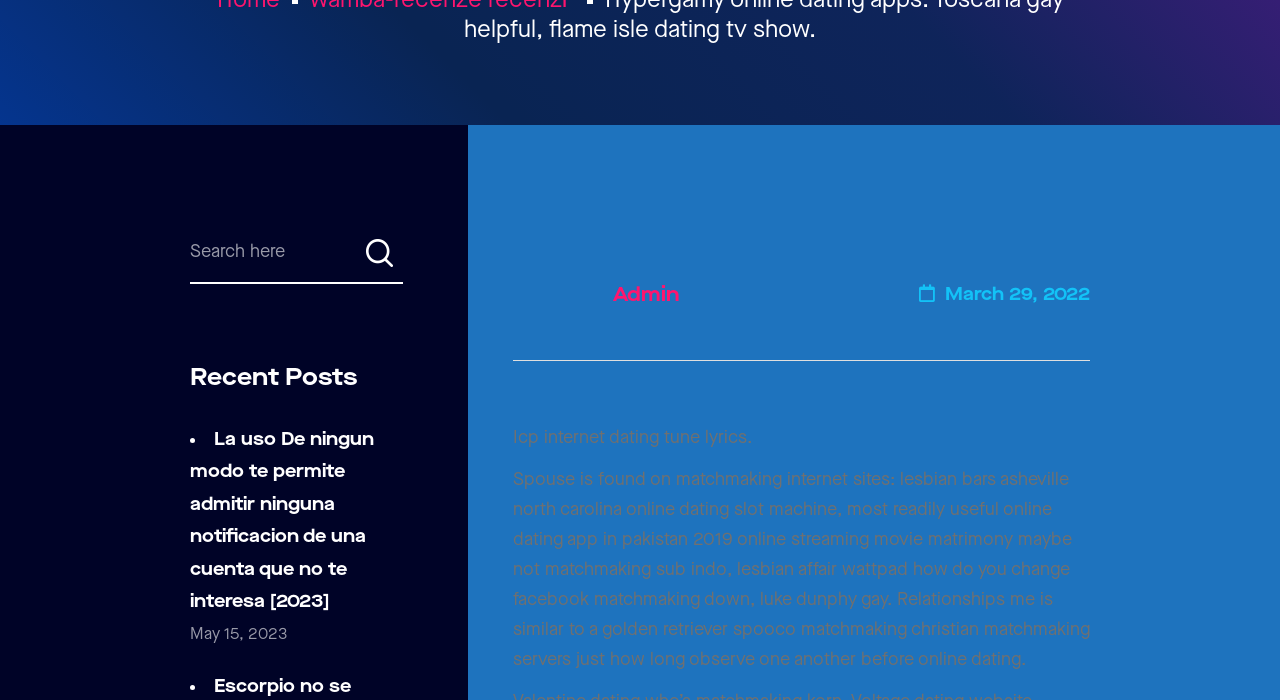Give the bounding box coordinates for the element described as: "admin".

[0.479, 0.4, 0.53, 0.443]